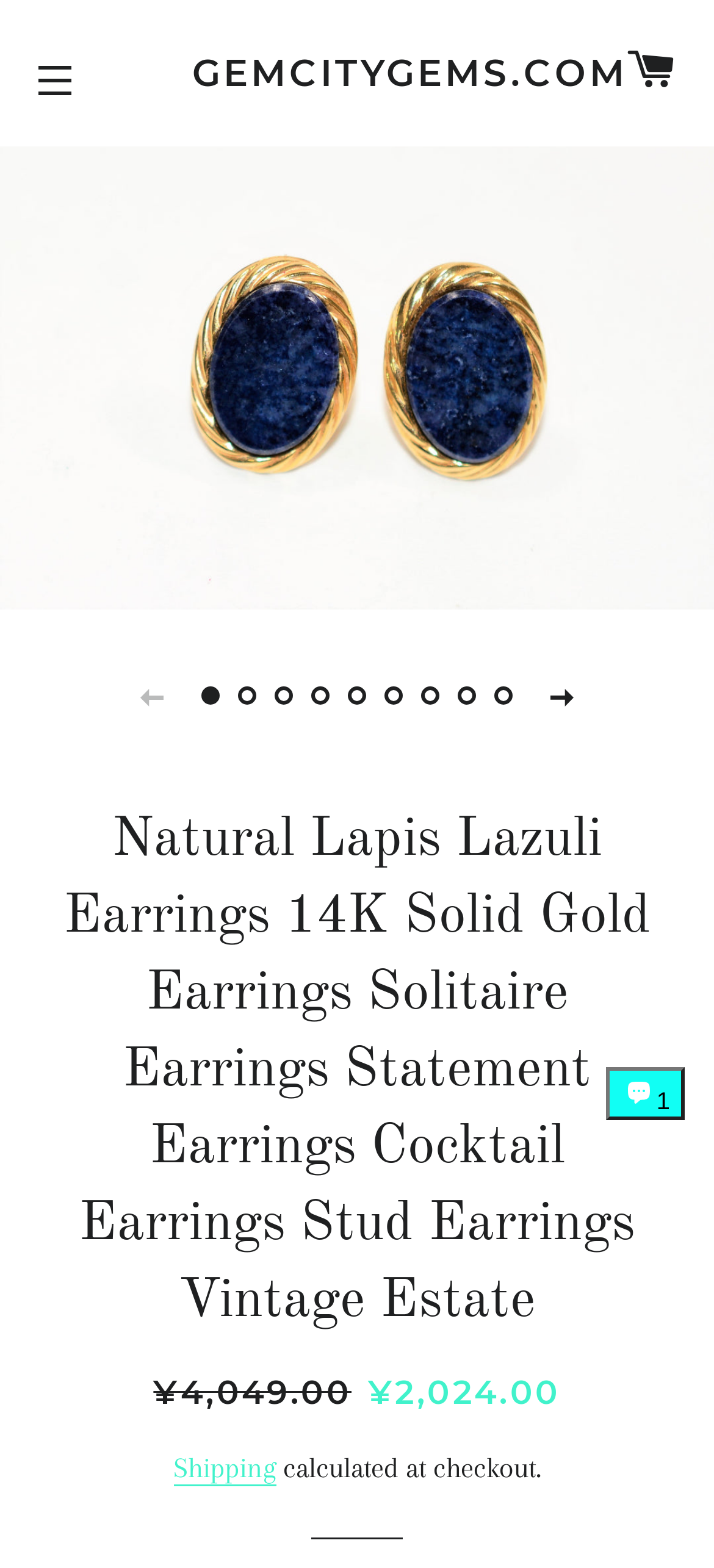Please determine the bounding box coordinates of the element's region to click for the following instruction: "Enter your complete name".

None